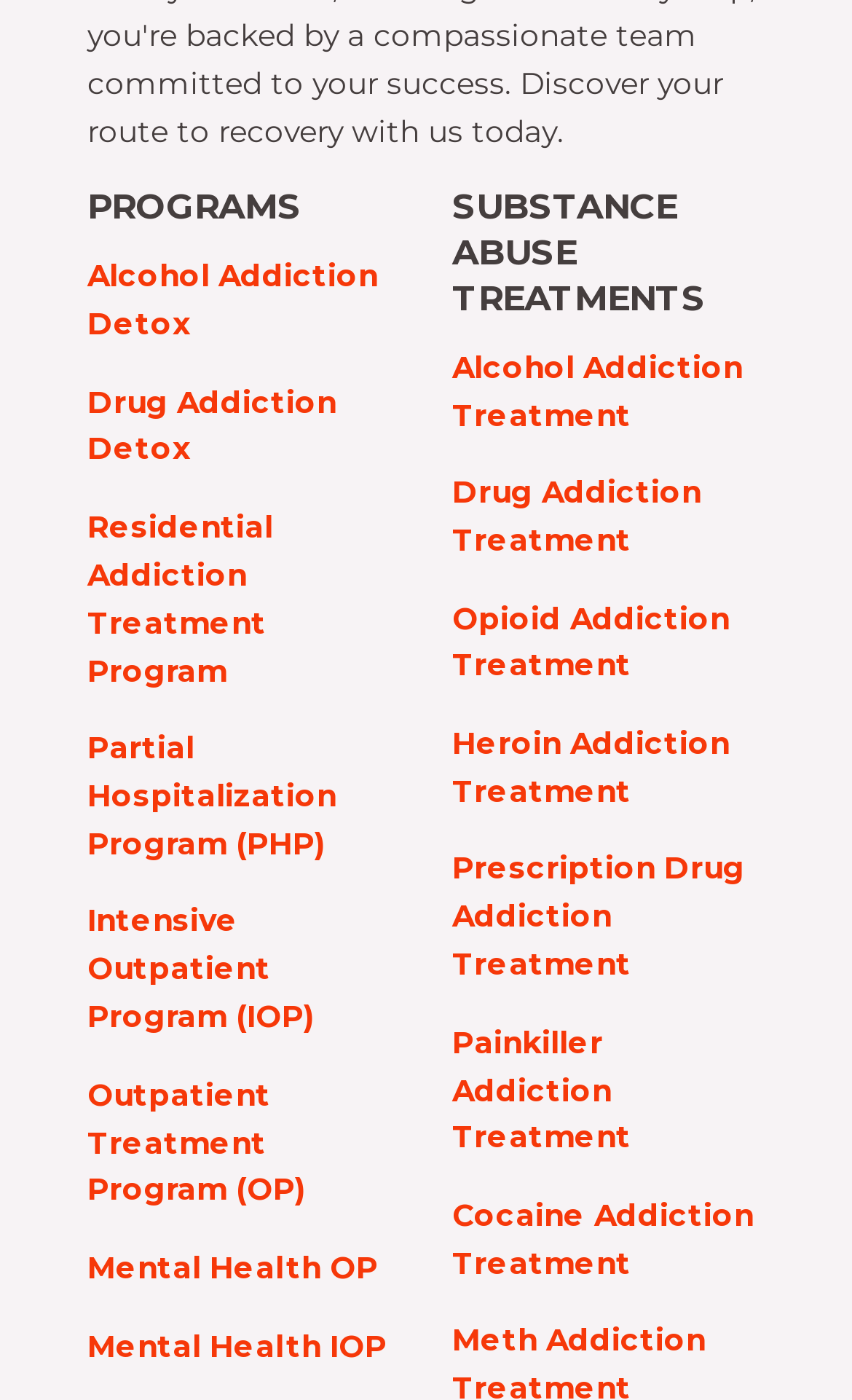What is the first program listed?
Carefully analyze the image and provide a thorough answer to the question.

I looked at the list of links under the 'PROGRAMS' heading and found that the first link is 'Alcohol Addiction Detox'.